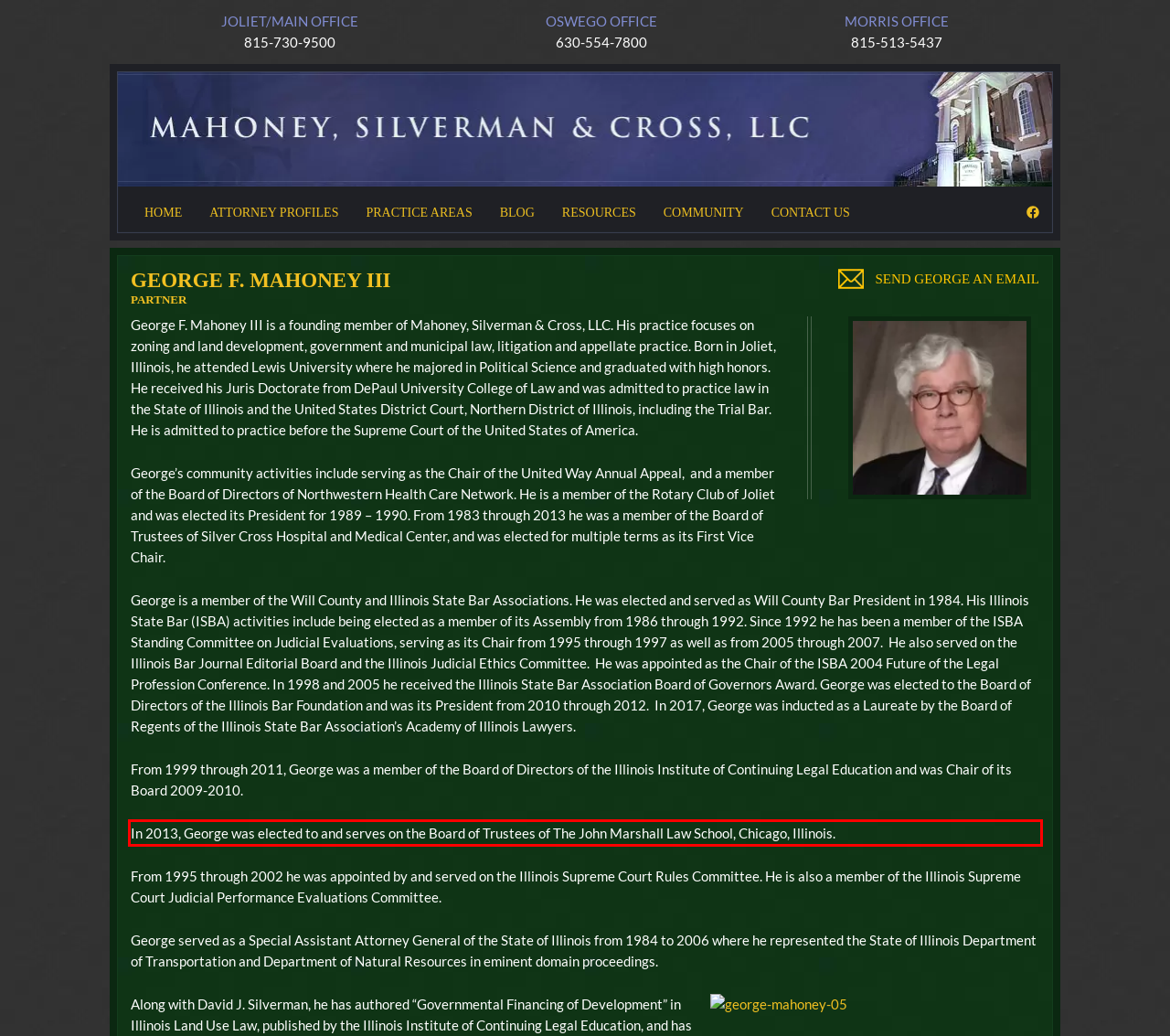You have a screenshot of a webpage with a red bounding box. Use OCR to generate the text contained within this red rectangle.

In 2013, George was elected to and serves on the Board of Trustees of The John Marshall Law School, Chicago, Illinois.